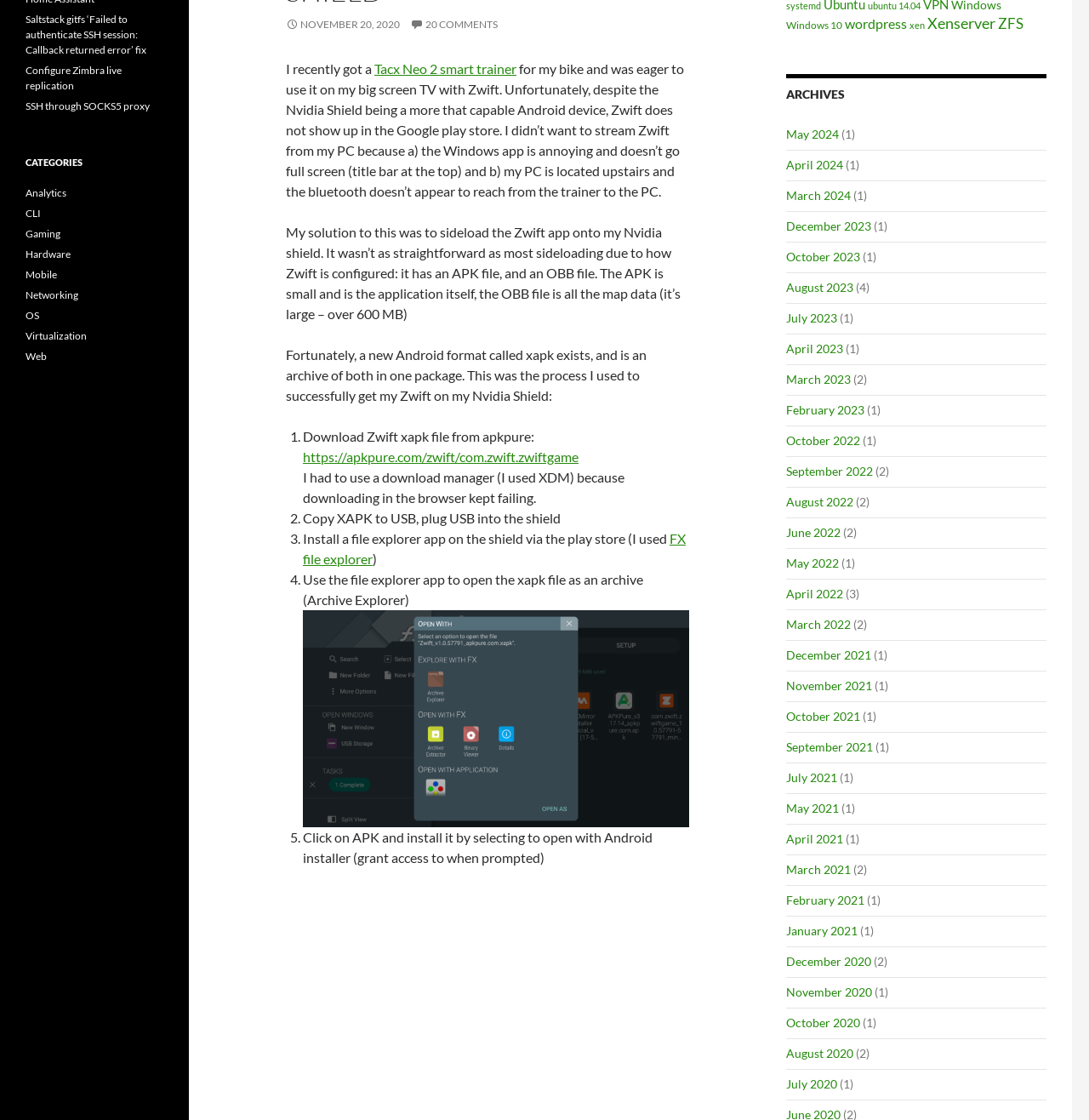Find the bounding box coordinates of the UI element according to this description: "November 20, 2020".

[0.262, 0.016, 0.367, 0.027]